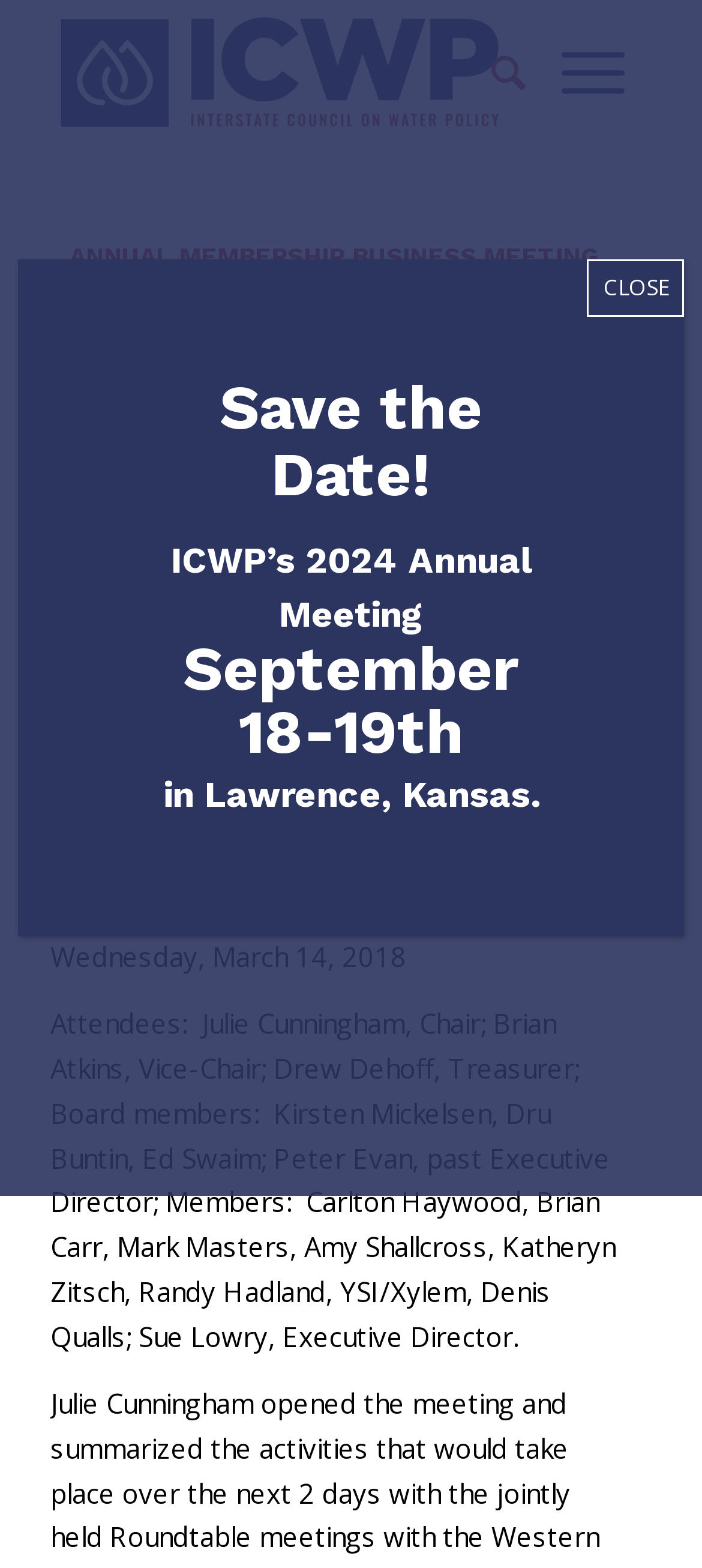Extract the main title from the webpage.

ICWP MEMBERS’ MEETING AT 2018 ROUNDTABLE–MARCH 14, 2018